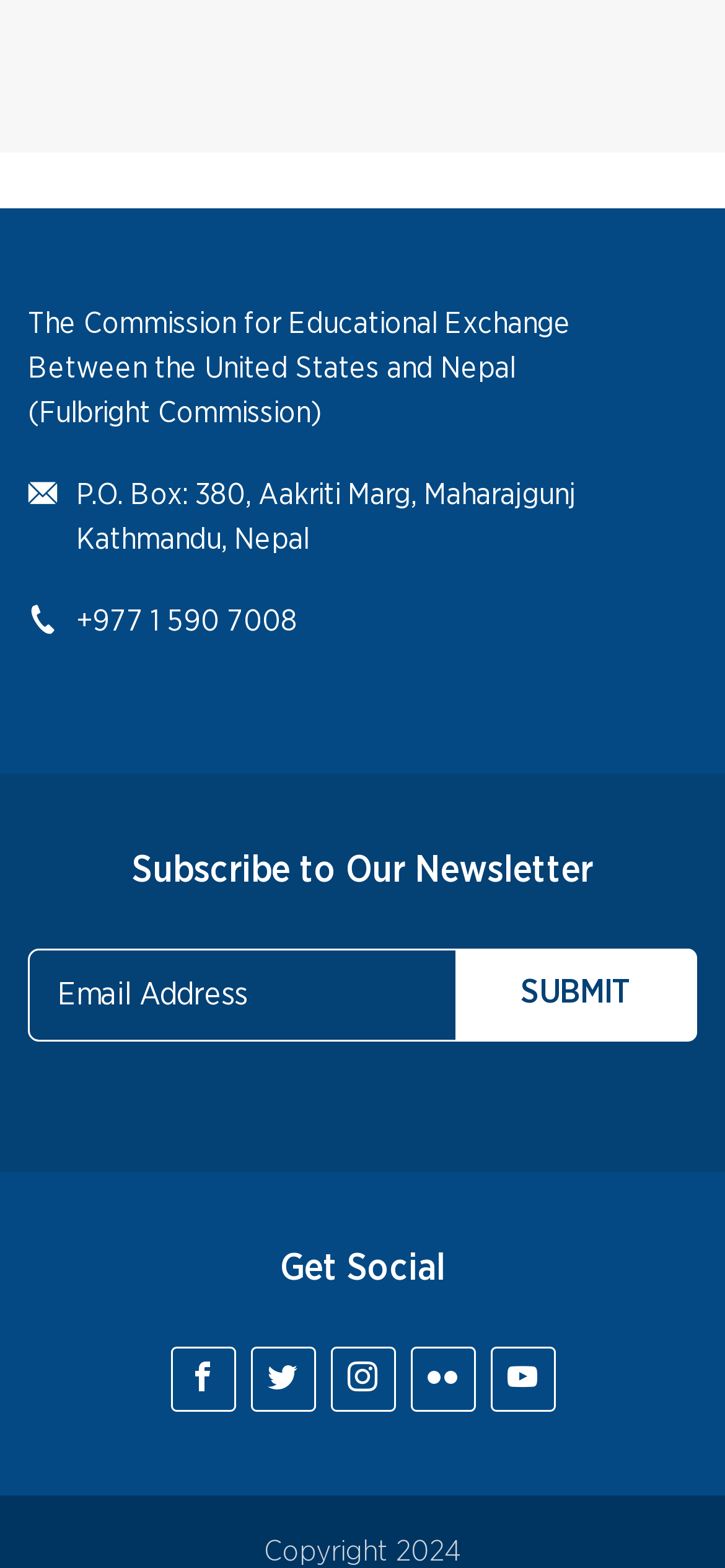Please give a one-word or short phrase response to the following question: 
What is the name of the organization?

Fulbright Commission